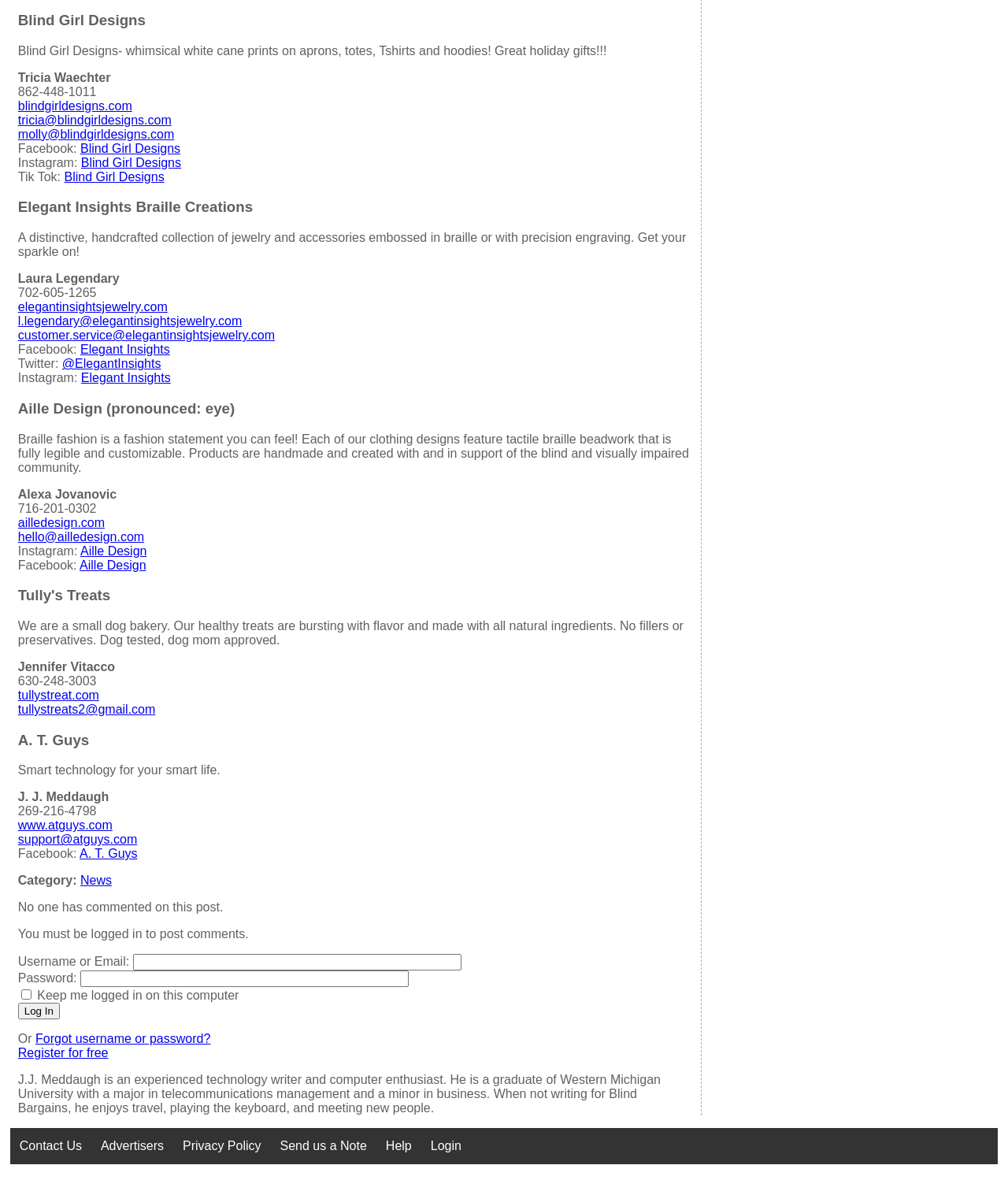Determine the bounding box coordinates for the area that needs to be clicked to fulfill this task: "Click the 'Register for free' link". The coordinates must be given as four float numbers between 0 and 1, i.e., [left, top, right, bottom].

[0.018, 0.887, 0.107, 0.898]